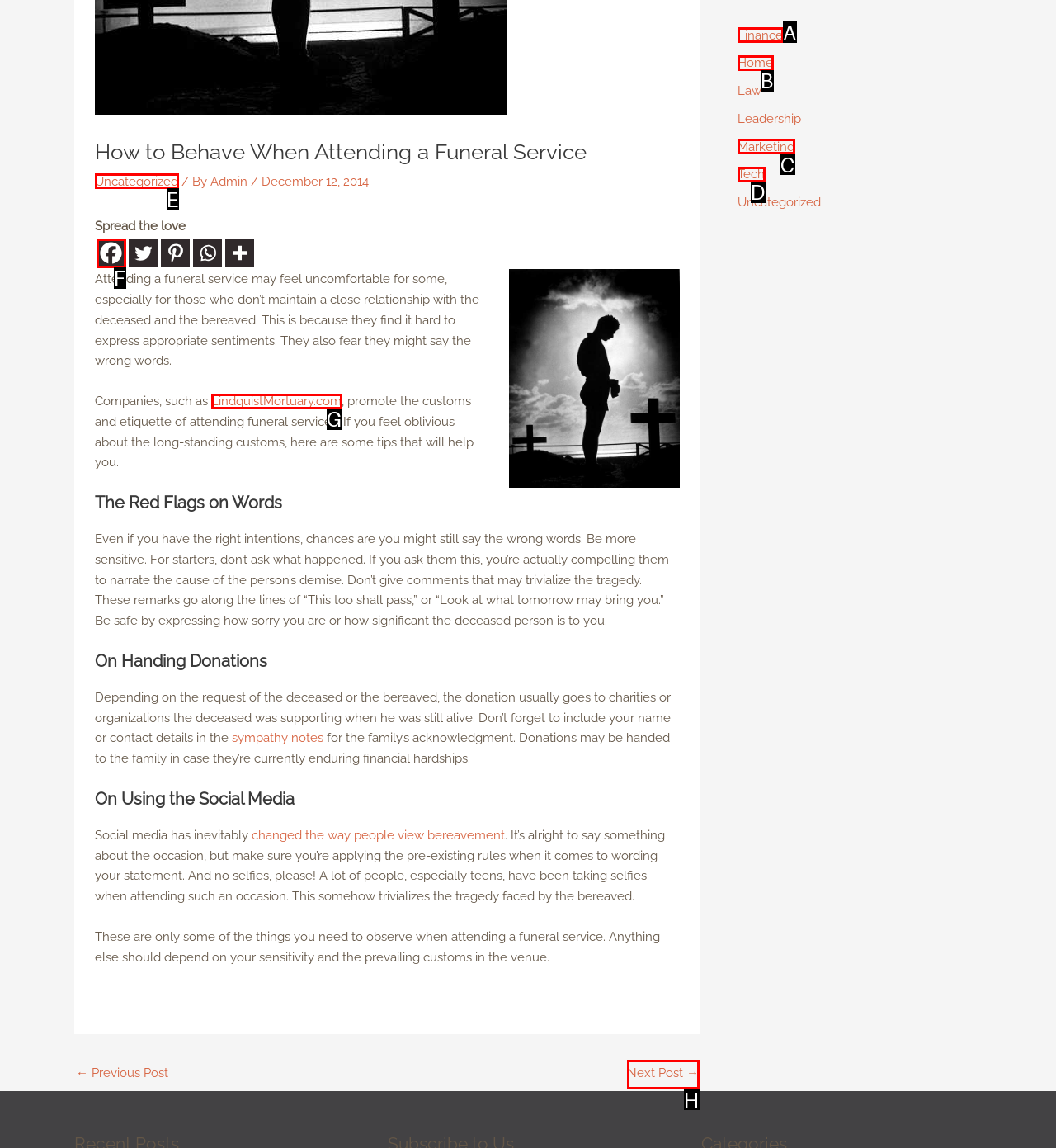Choose the HTML element that best fits the description: Next Post →. Answer with the option's letter directly.

H